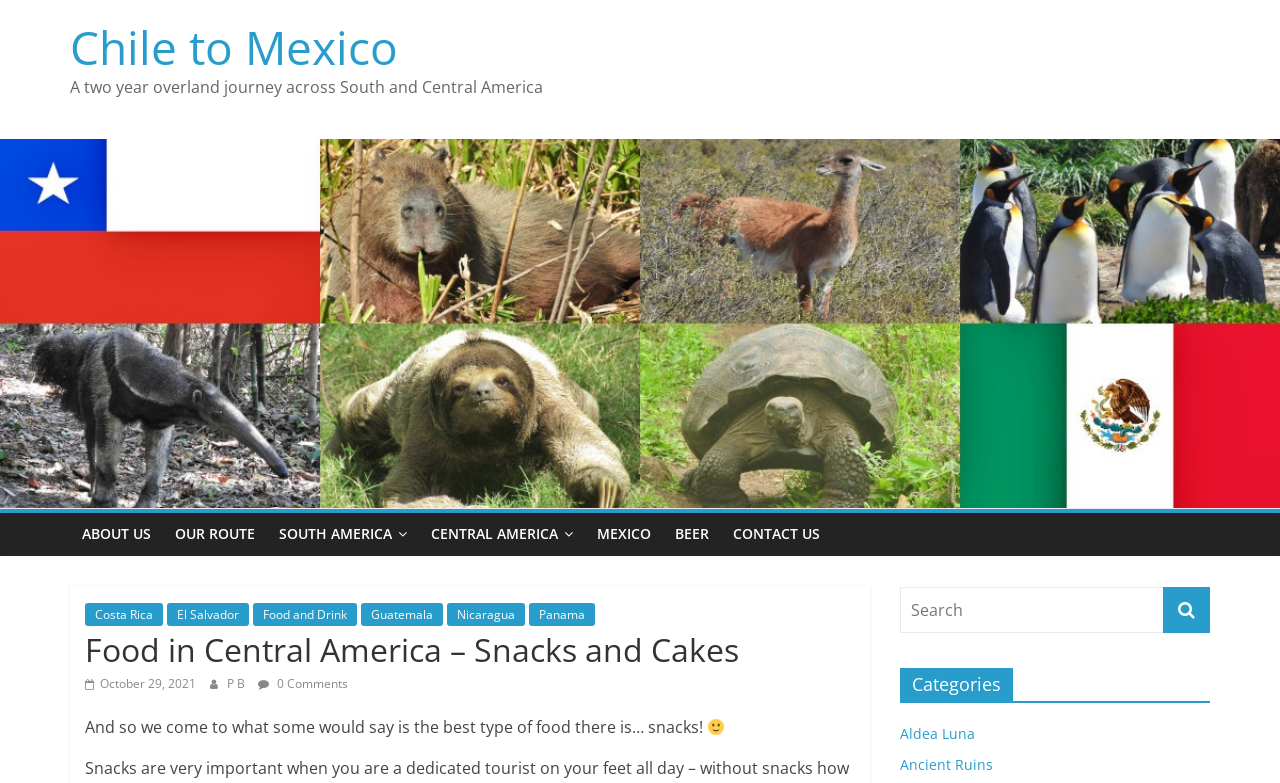Find the bounding box coordinates of the clickable region needed to perform the following instruction: "Click on the 'Chile to Mexico' link". The coordinates should be provided as four float numbers between 0 and 1, i.e., [left, top, right, bottom].

[0.055, 0.02, 0.311, 0.1]